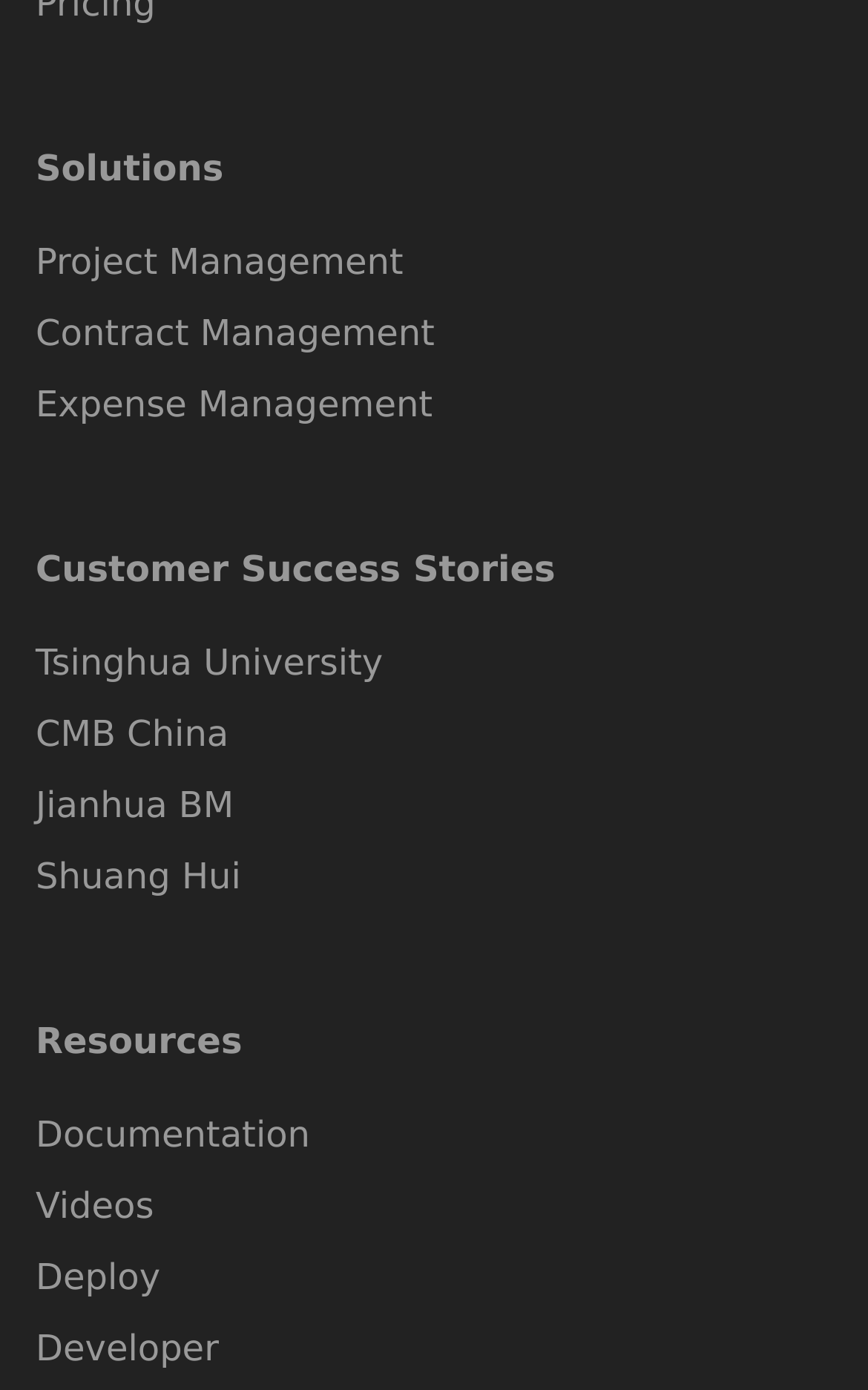From the element description: "Expense Management", extract the bounding box coordinates of the UI element. The coordinates should be expressed as four float numbers between 0 and 1, in the order [left, top, right, bottom].

[0.041, 0.266, 0.959, 0.318]